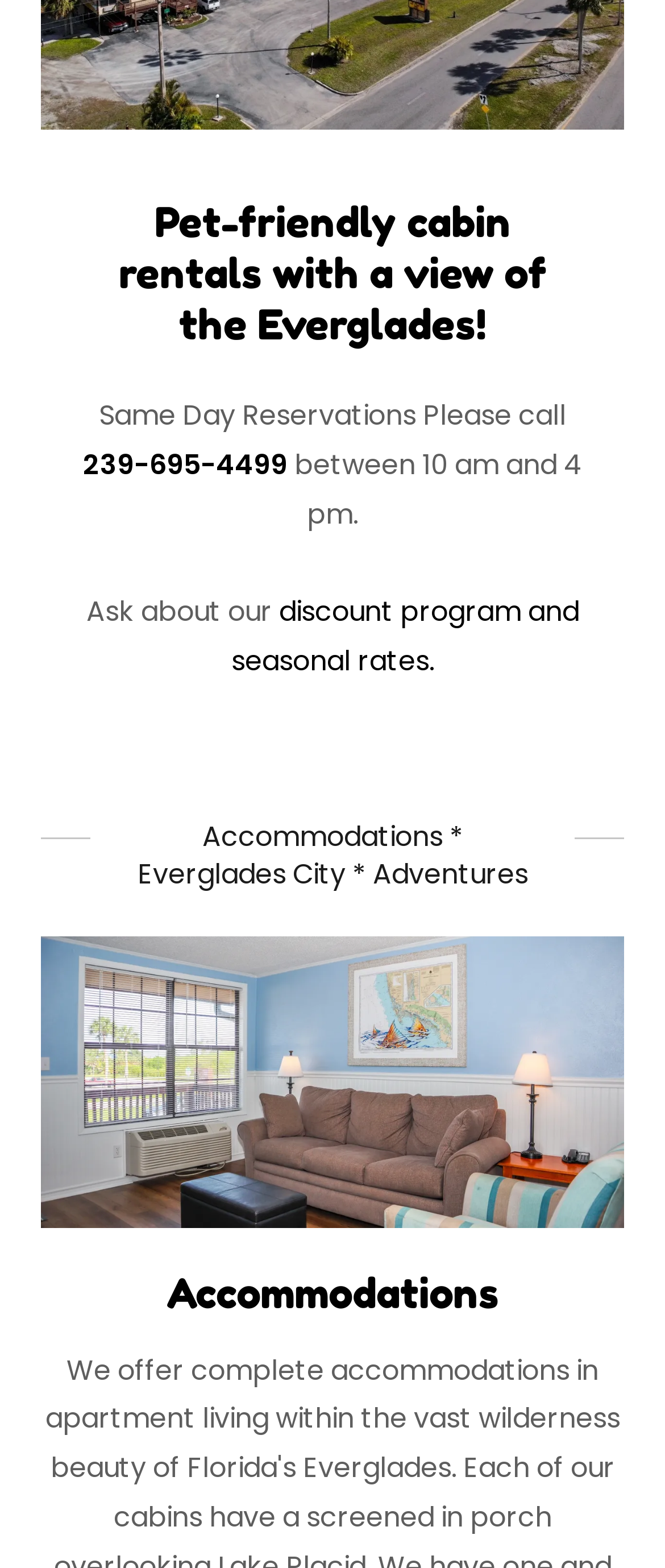Using the webpage screenshot, locate the HTML element that fits the following description and provide its bounding box: "239-695-4499".

[0.124, 0.284, 0.432, 0.309]